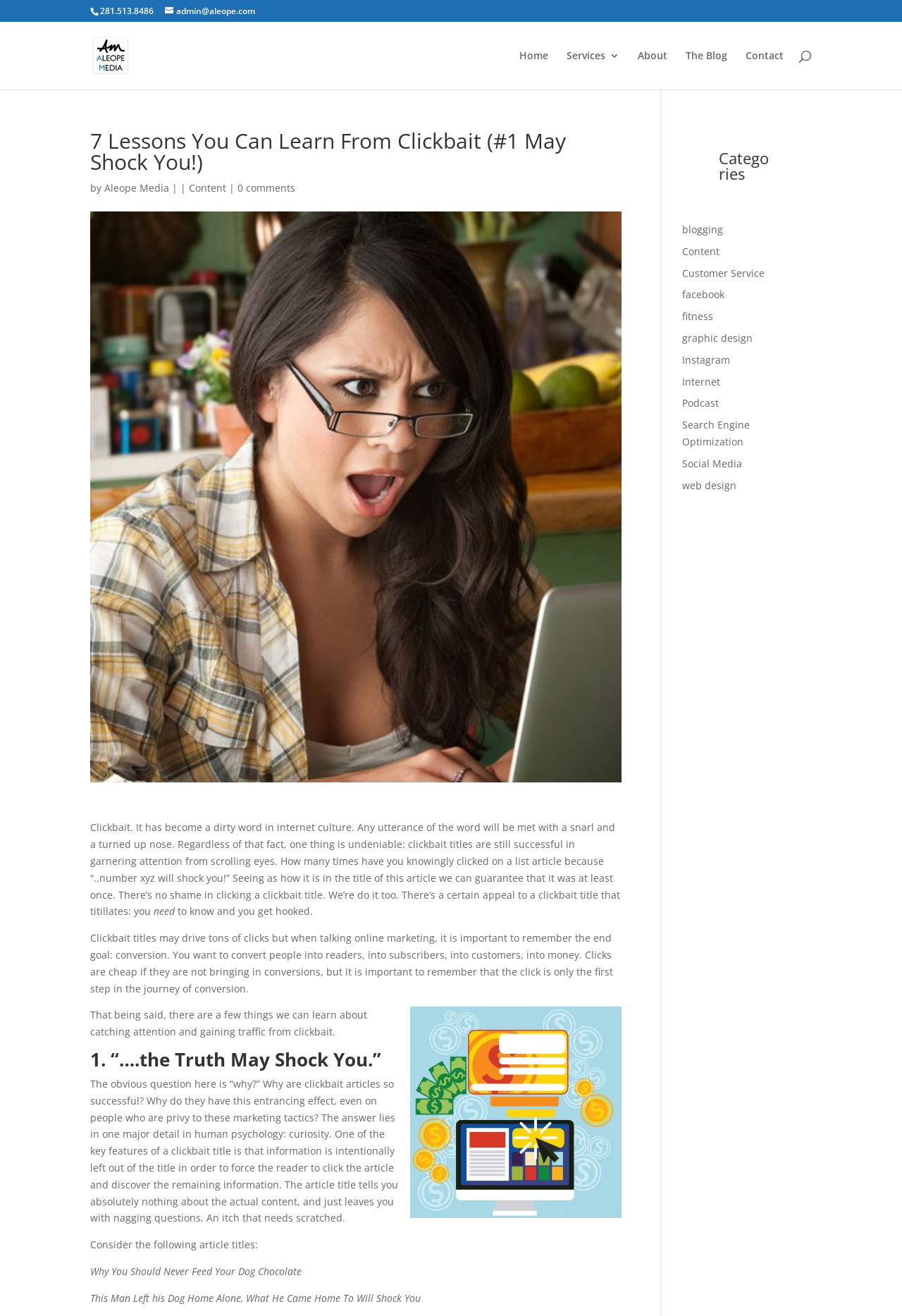Please specify the coordinates of the bounding box for the element that should be clicked to carry out this instruction: "Contact Aleope Media". The coordinates must be four float numbers between 0 and 1, formatted as [left, top, right, bottom].

[0.827, 0.039, 0.869, 0.068]